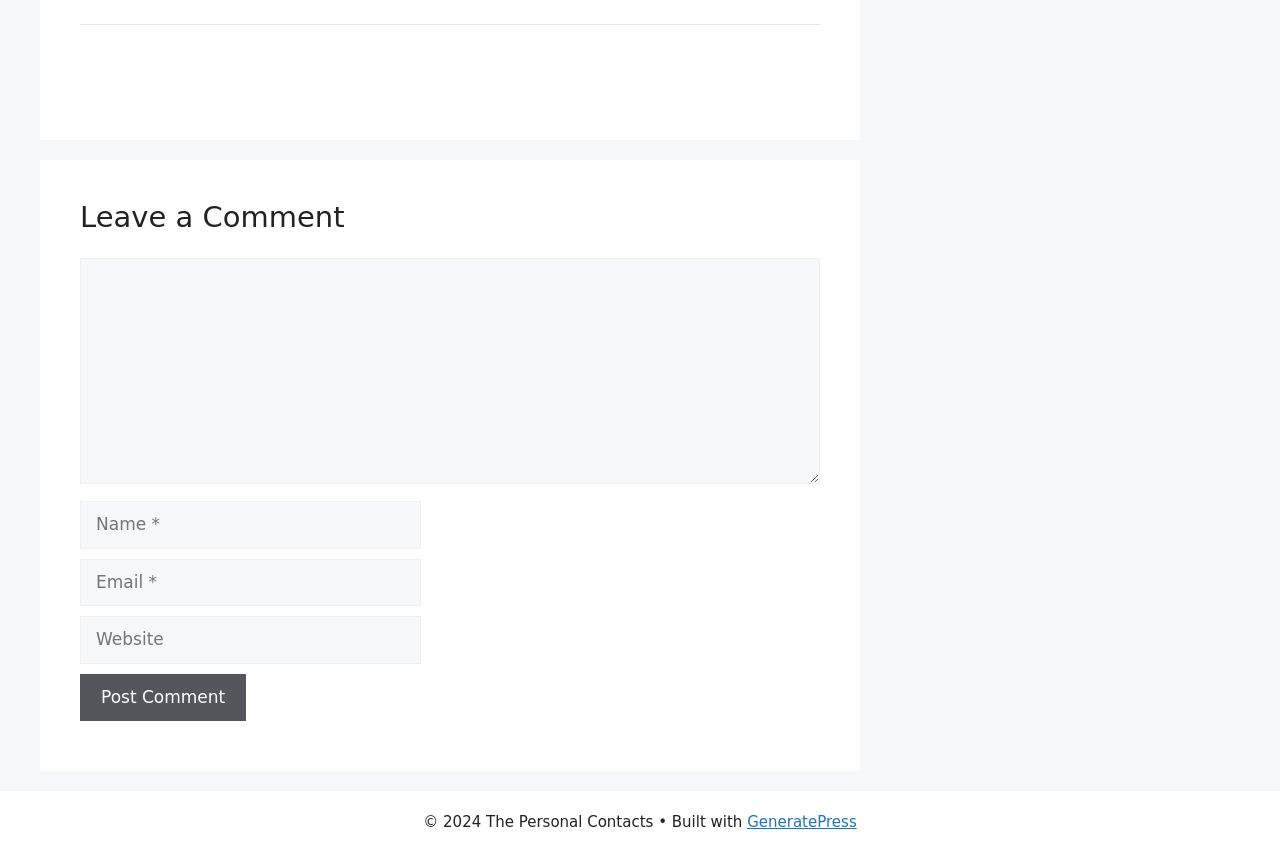What is the name of the theme used to build the website?
Can you offer a detailed and complete answer to this question?

The webpage has a footer section with a notice that reads '• Built with GeneratePress', suggesting that the theme used to build the website is GeneratePress.